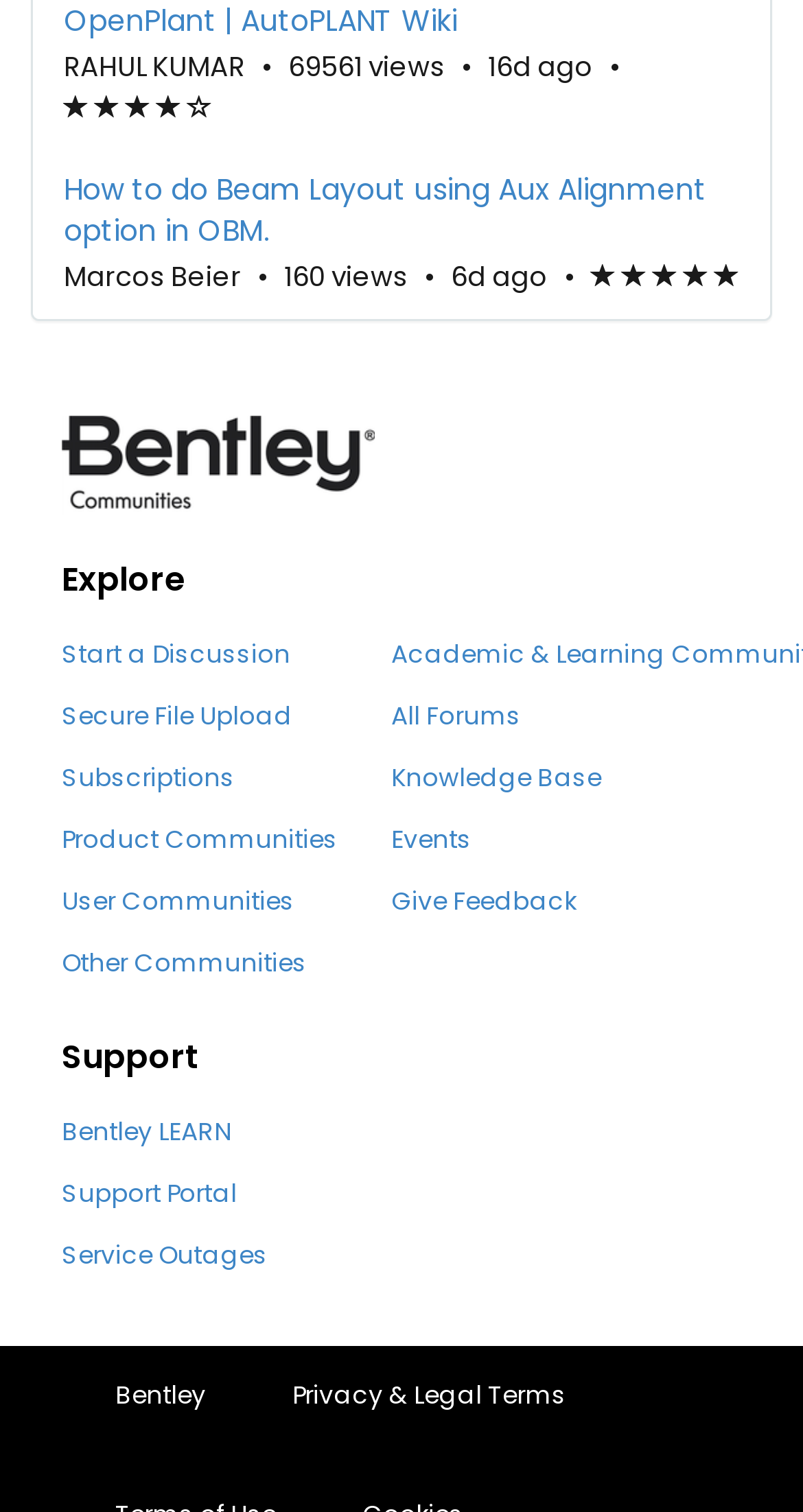Could you locate the bounding box coordinates for the section that should be clicked to accomplish this task: "Go to Support Portal".

[0.077, 0.777, 0.295, 0.8]